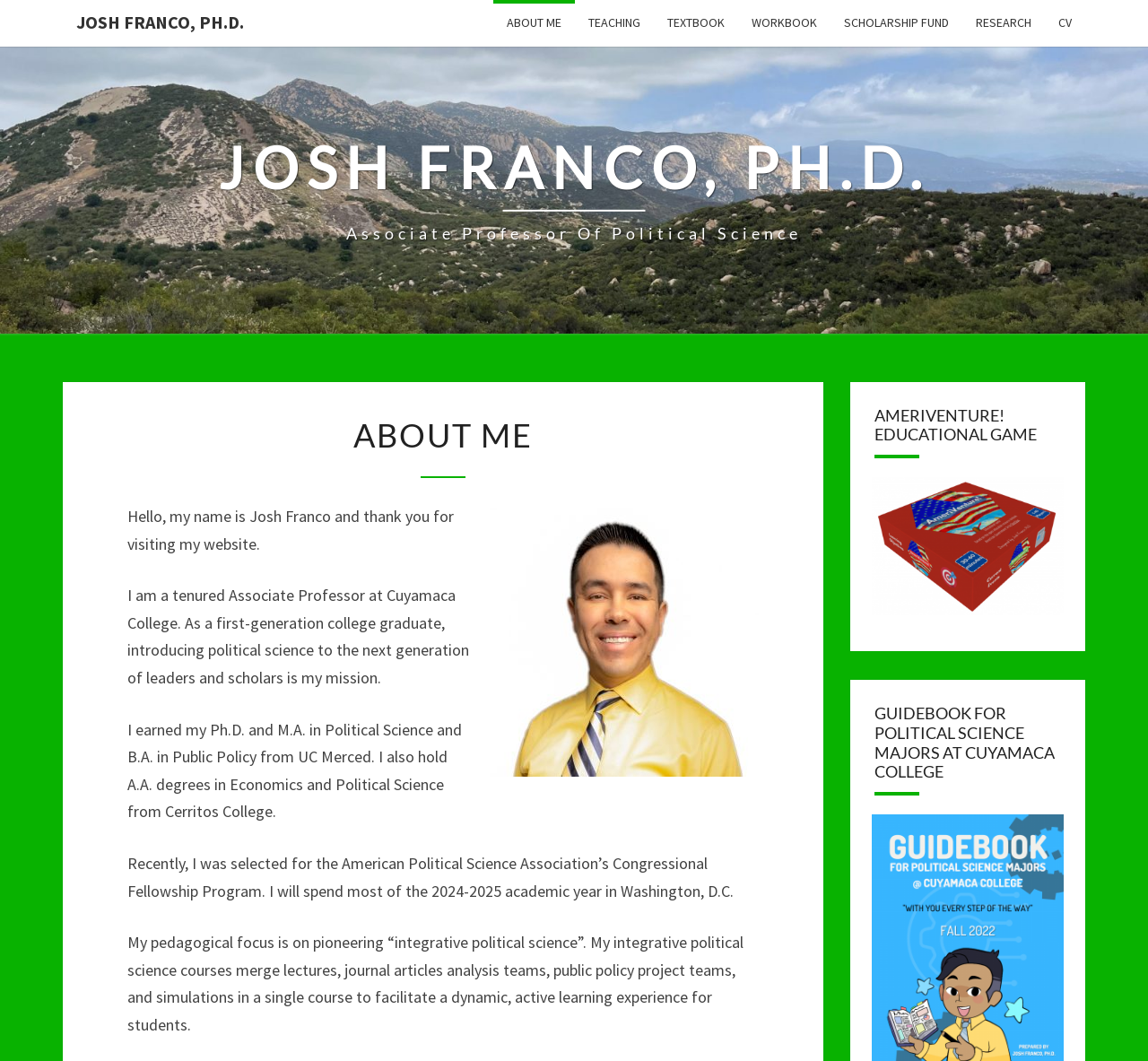Offer a meticulous caption that includes all visible features of the webpage.

This webpage is about Josh Franco, Ph.D., an Associate Professor of Political Science. At the top, there is a navigation menu with links to various sections, including "ABOUT ME", "TEACHING", "TEXTBOOK", "WORKBOOK", "SCHOLARSHIP FUND", "RESEARCH", and "CV". 

Below the navigation menu, there is a heading with Josh Franco's name and title. Underneath, there is a brief introduction to Josh Franco, including a welcome message, his background, and his mission as a professor. The introduction is divided into four paragraphs, each describing his experience, education, and achievements.

To the right of the introduction, there are two sections. The first section is about "AMERIVENTURE! EDUCATIONAL GAME", which includes a heading, a link, and an image of the game. The second section is about "GUIDEBOOK FOR POLITICAL SCIENCE MAJORS AT CUYAMACA COLLEGE", which includes a heading and a link to the guidebook.

Overall, the webpage provides an overview of Josh Franco's background, experience, and achievements as a professor, as well as his educational resources and projects.